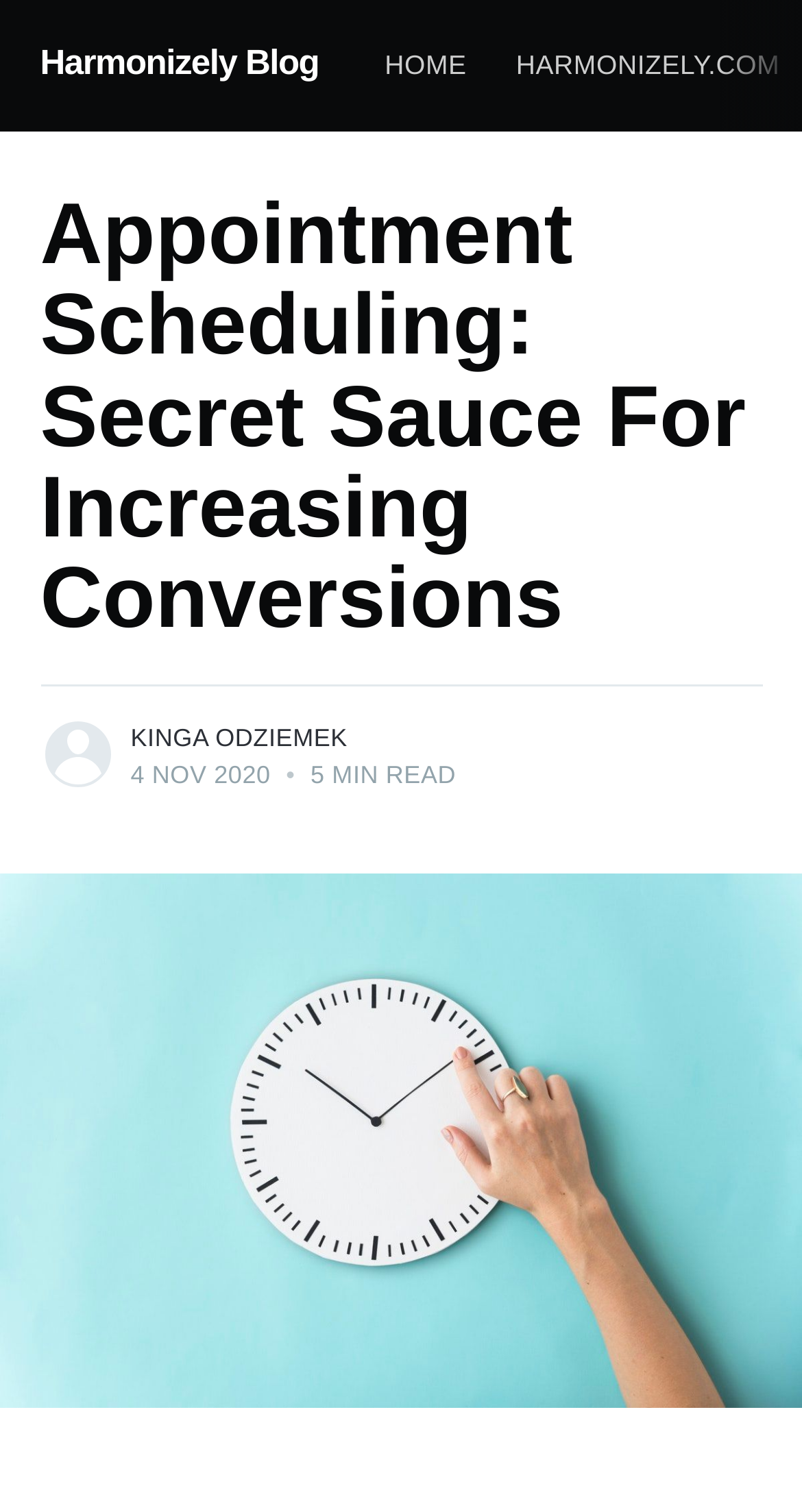What is the name of the blog?
Answer the question with as much detail as you can, using the image as a reference.

I found the blog name by looking at the link element at the top of the webpage, which contains the text 'Harmonizely Blog'.